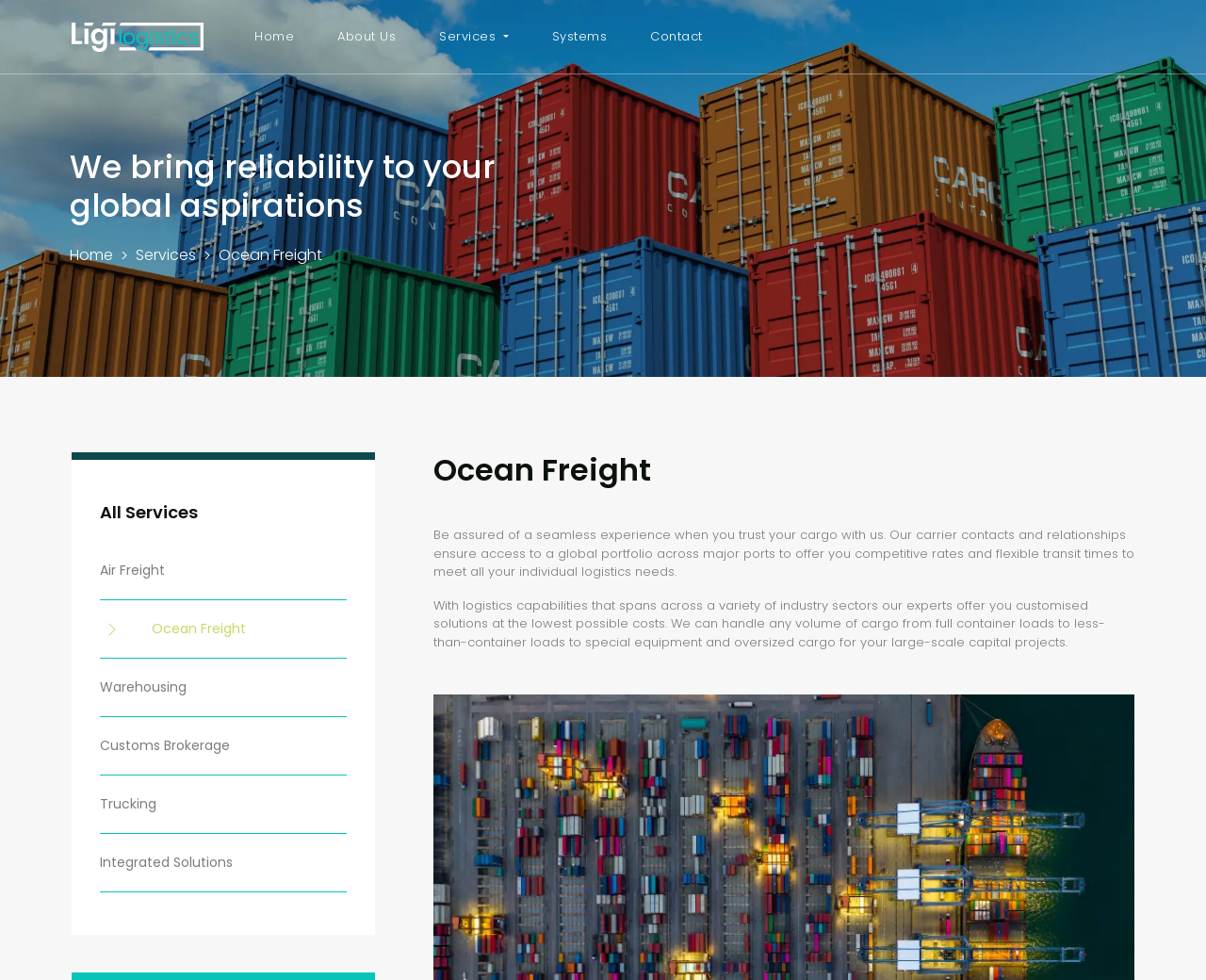What is the name of the logistics company?
Please answer the question with as much detail and depth as you can.

The name of the logistics company can be found in the logo link at the top left corner of the webpage, which is 'Logo' and has a bounding box of [0.059, 0.017, 0.169, 0.058].